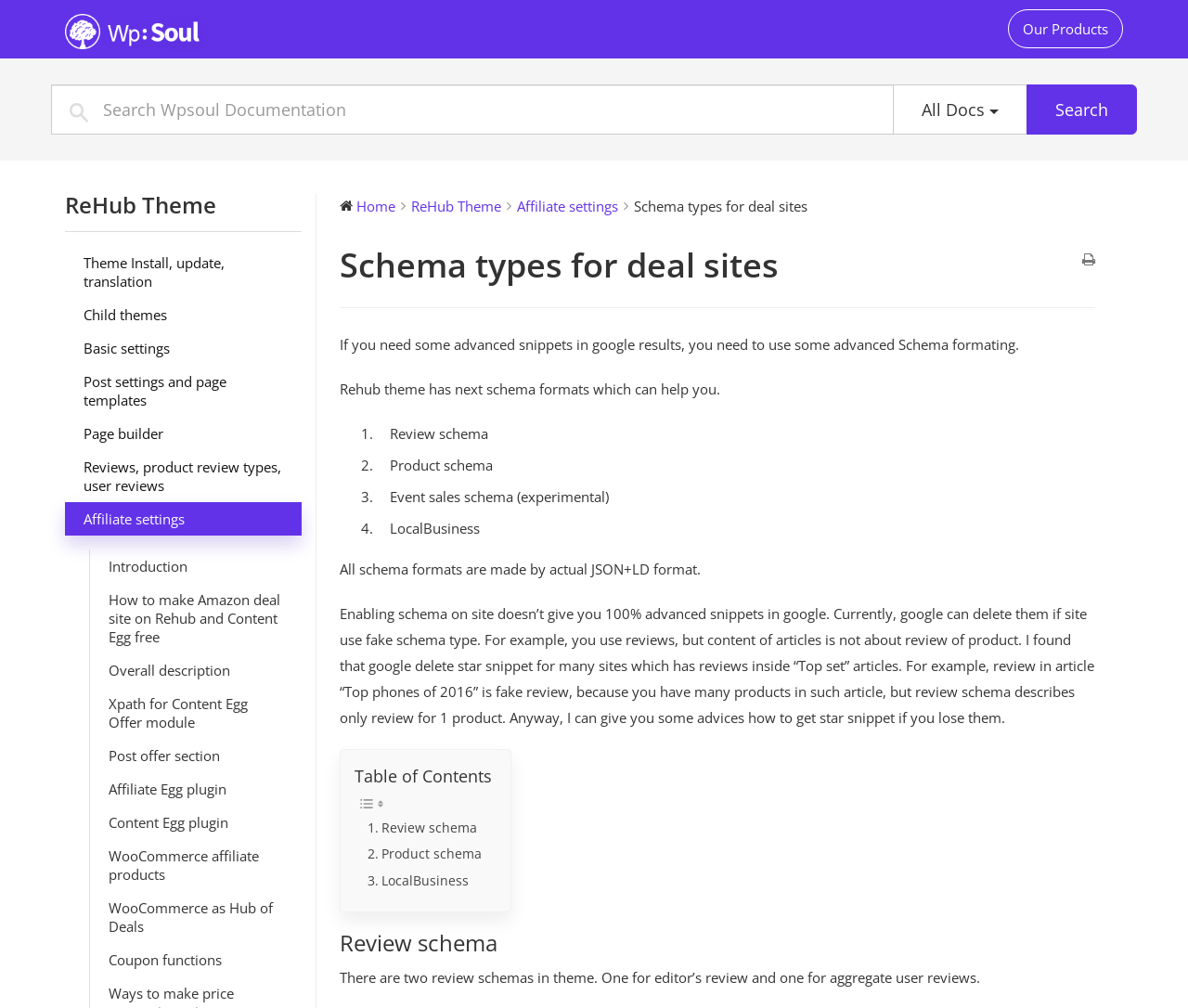Locate the bounding box coordinates of the region to be clicked to comply with the following instruction: "View Introduction". The coordinates must be four float numbers between 0 and 1, in the form [left, top, right, bottom].

[0.076, 0.545, 0.254, 0.579]